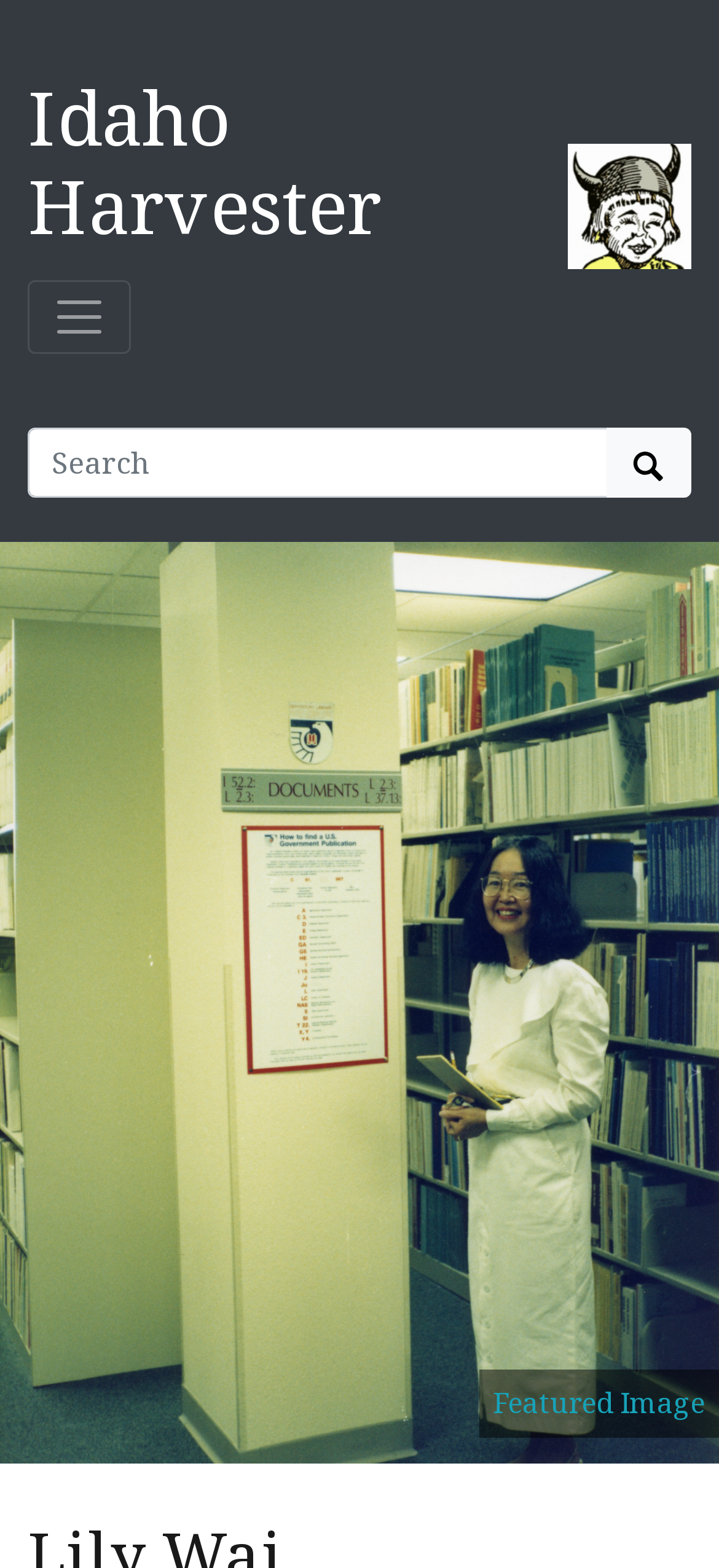Summarize the webpage comprehensively, mentioning all visible components.

The webpage is a blog and working collection of unique materials from the University of Idaho Library's Special Collections and Archives. At the top left, there is a heading titled "Idaho Harvester" with a link to the same name. Below the heading, there is a button to toggle navigation. To the right of the heading, there is a link with the Baby Joe Vandal logo, which is also an image.

Below the top section, there is a search bar that spans most of the width of the page. The search bar consists of a text box and a button with a small image on it, labeled "Search Objects". 

At the bottom right of the page, there is a link titled "Featured Image". The page has a total of 3 images, including the Baby Joe Vandal logo and the small image on the search button. There are 5 links in total, including the "Idaho Harvester" link, the link with the Baby Joe Vandal logo, and the "Featured Image" link.